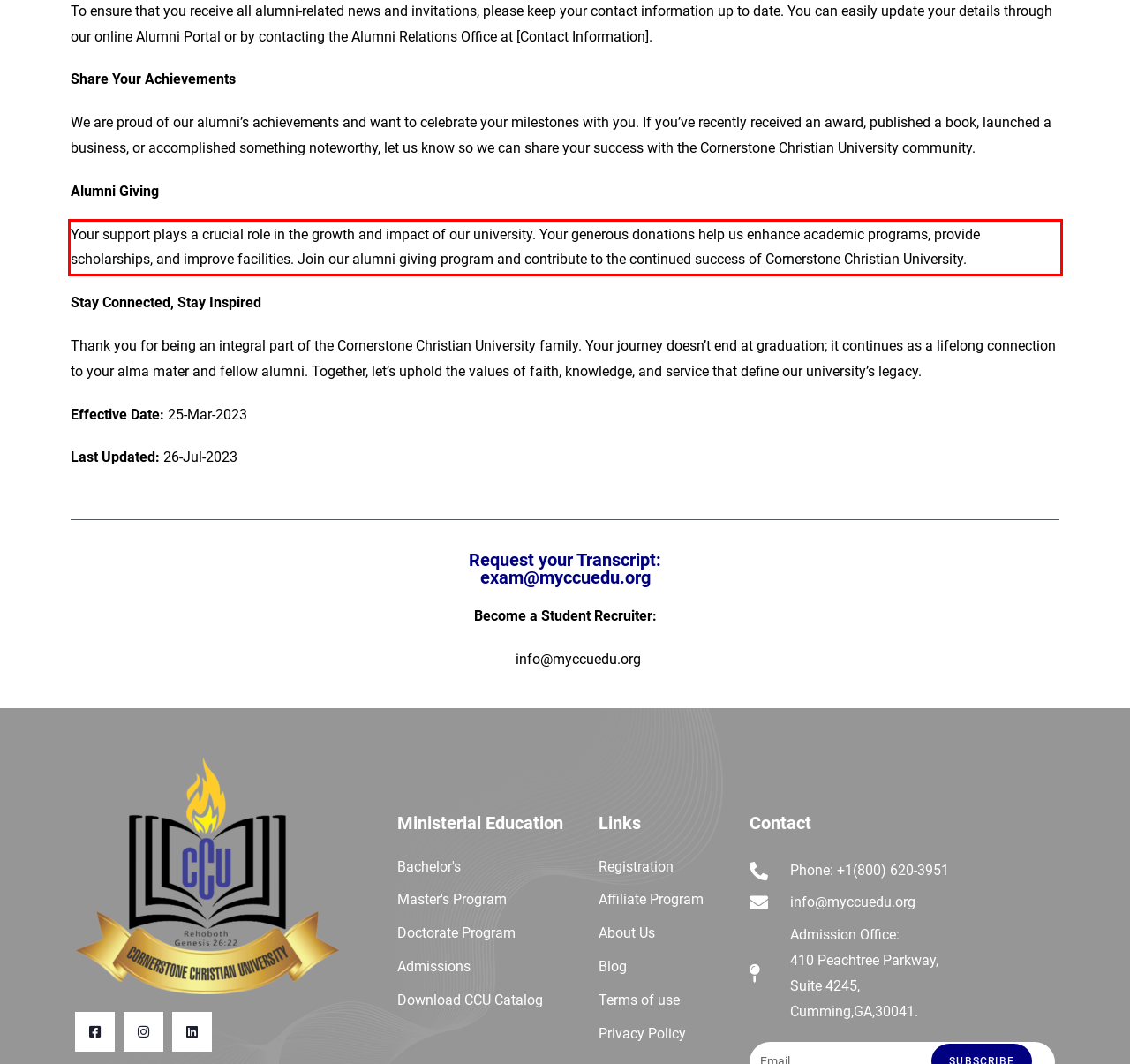Please examine the webpage screenshot containing a red bounding box and use OCR to recognize and output the text inside the red bounding box.

Your support plays a crucial role in the growth and impact of our university. Your generous donations help us enhance academic programs, provide scholarships, and improve facilities. Join our alumni giving program and contribute to the continued success of Cornerstone Christian University.